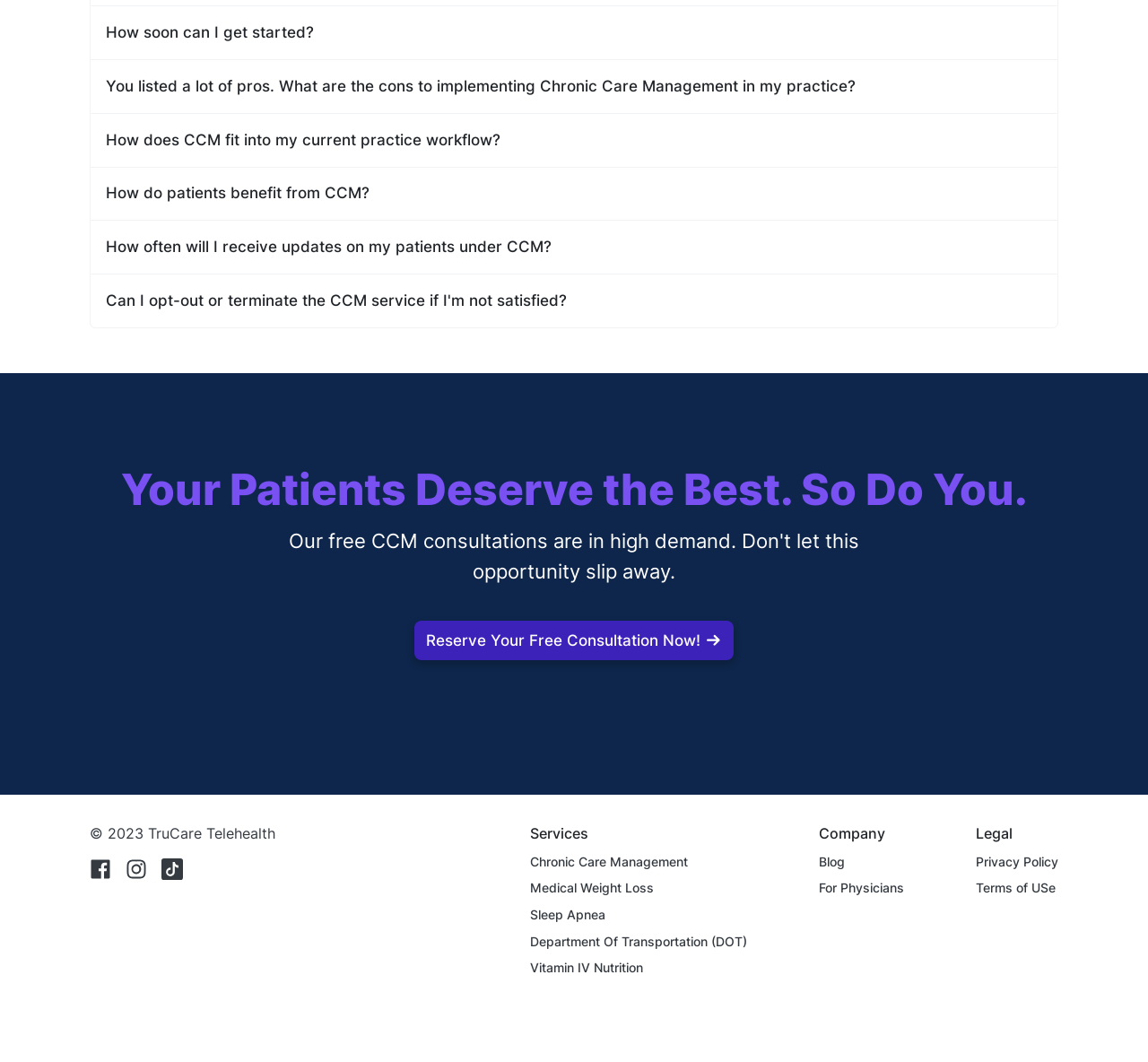What is the main service offered by TruCare Telehealth?
Please provide a single word or phrase answer based on the image.

Chronic Care Management